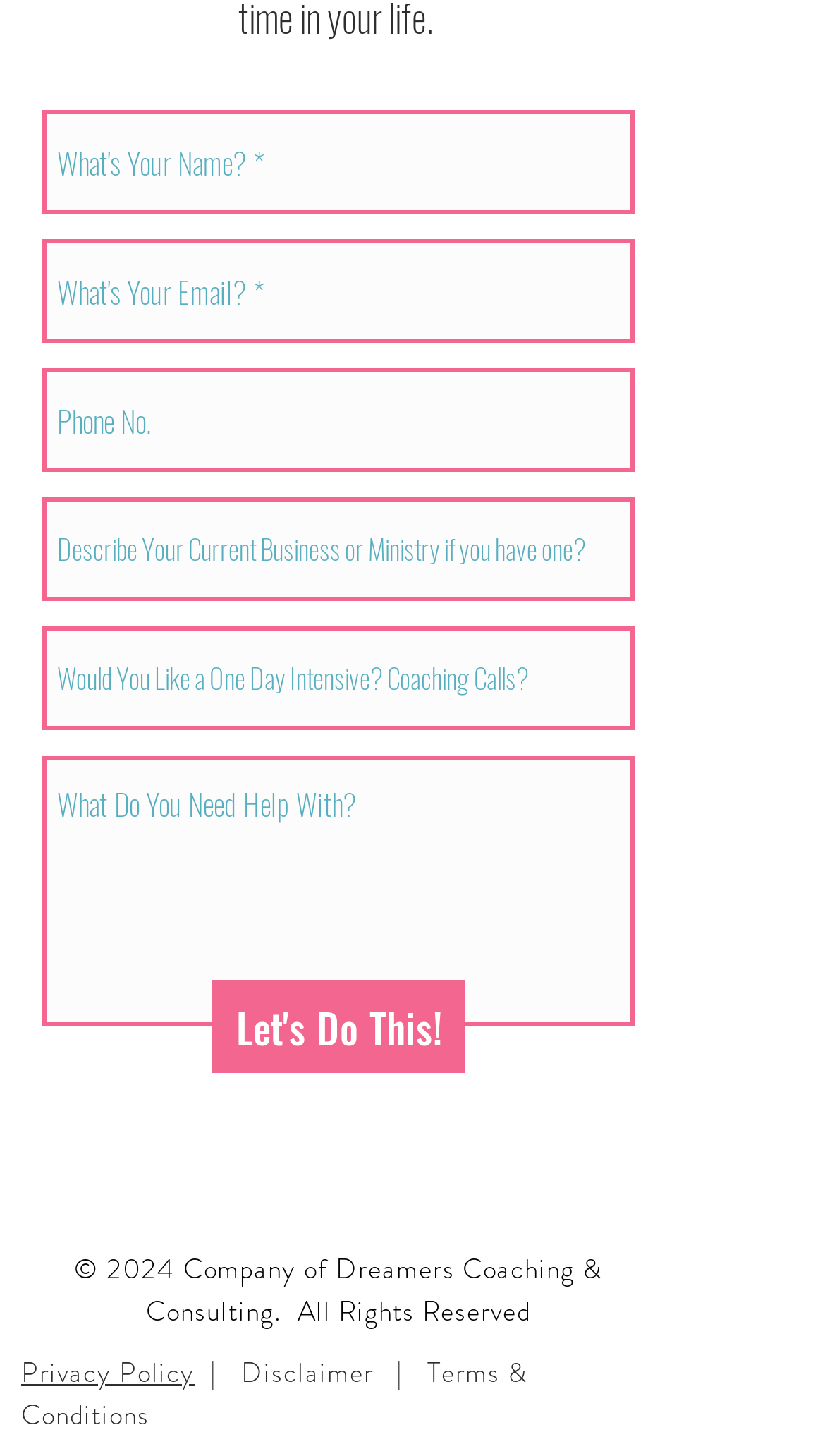Refer to the image and offer a detailed explanation in response to the question: What is the purpose of the form on this webpage?

Based on the webpage, it appears that the form is used to collect user information such as name, email, phone number, and other details. The presence of a submit button 'Let's Do This!' suggests that the form is intended to be submitted to the website for further processing.